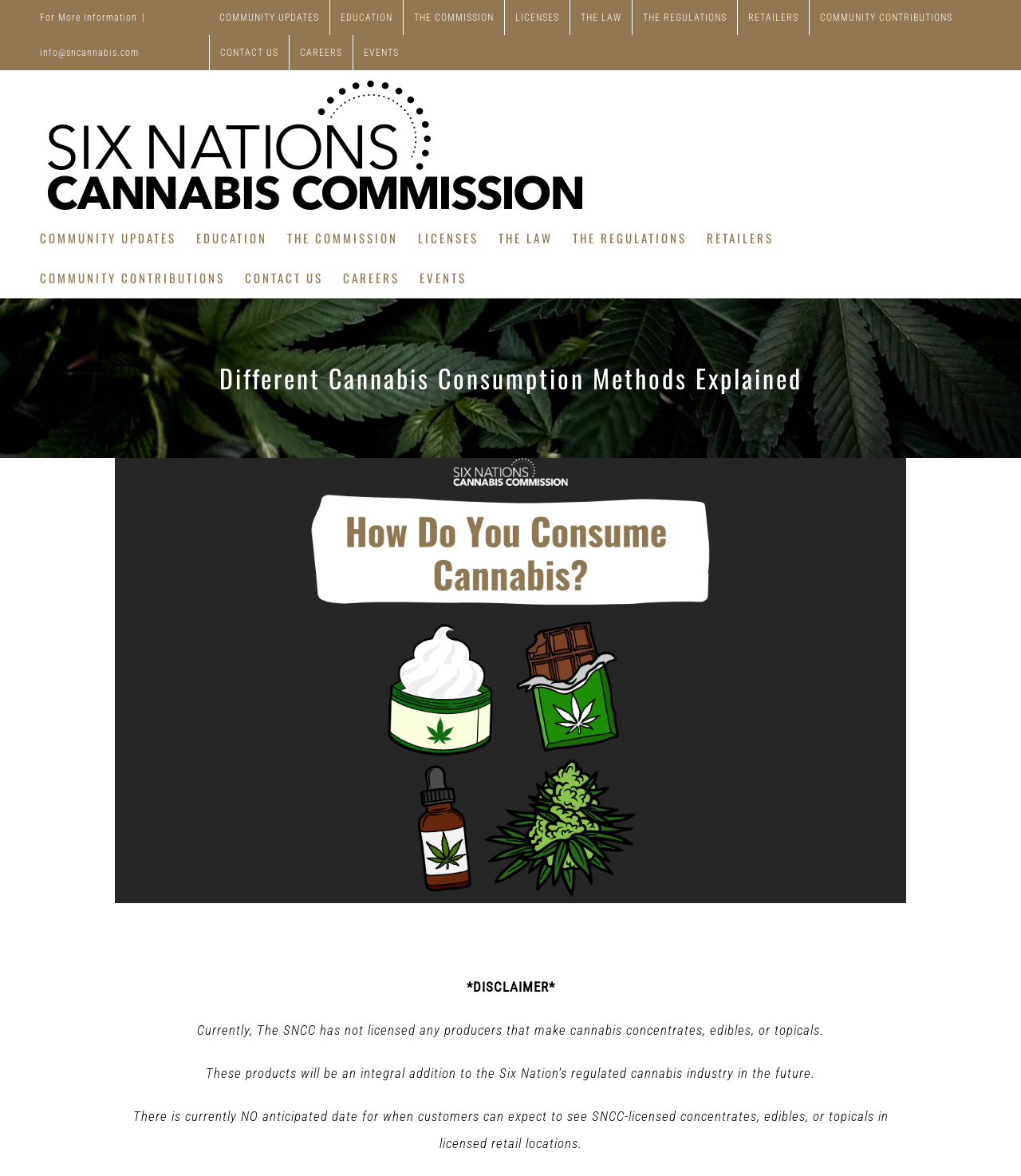Locate the bounding box coordinates of the area where you should click to accomplish the instruction: "Visit the 'CONTACT US' page".

[0.206, 0.03, 0.283, 0.06]